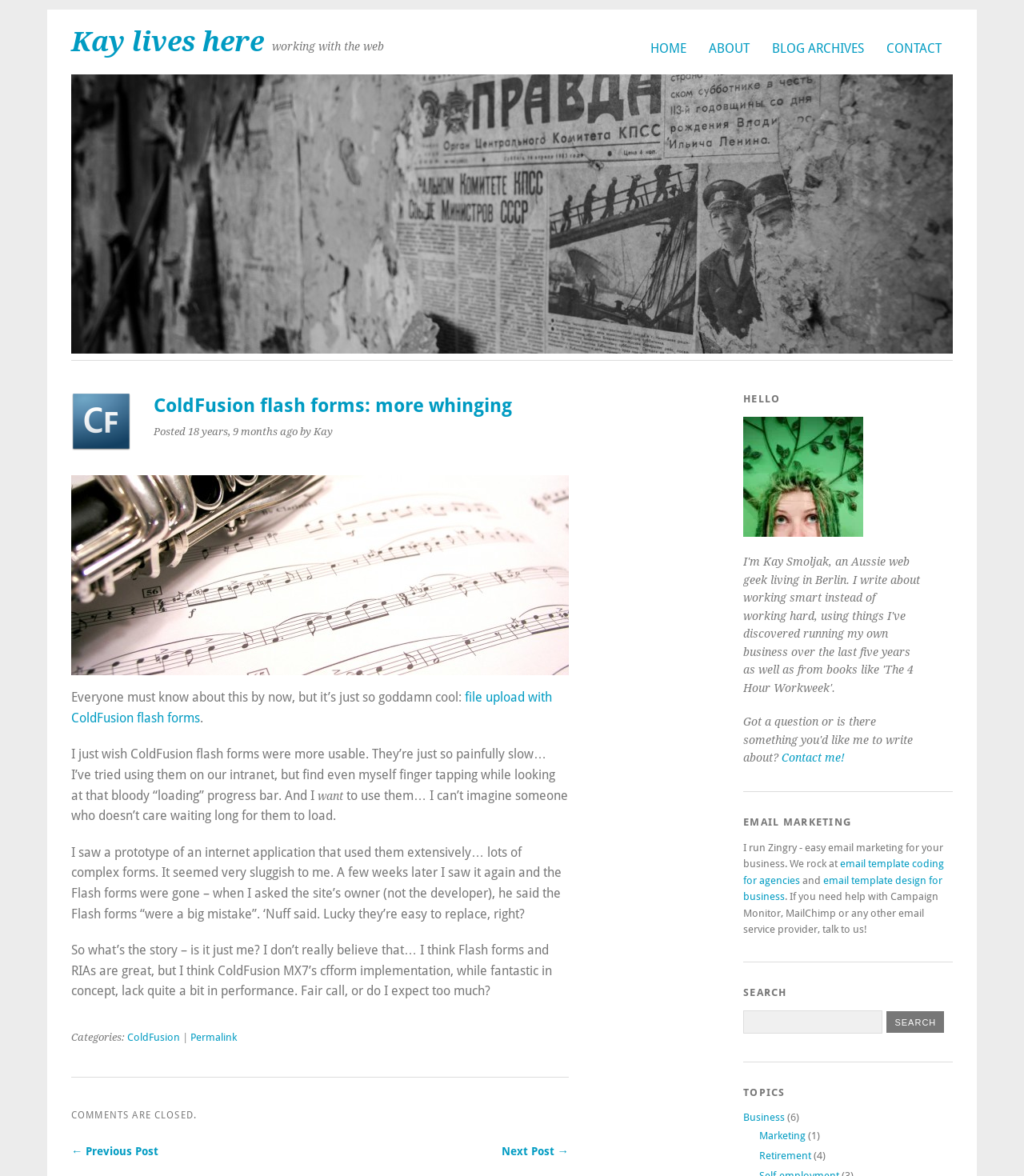Please identify the bounding box coordinates of the element that needs to be clicked to execute the following command: "search for something". Provide the bounding box using four float numbers between 0 and 1, formatted as [left, top, right, bottom].

[0.726, 0.86, 0.862, 0.879]